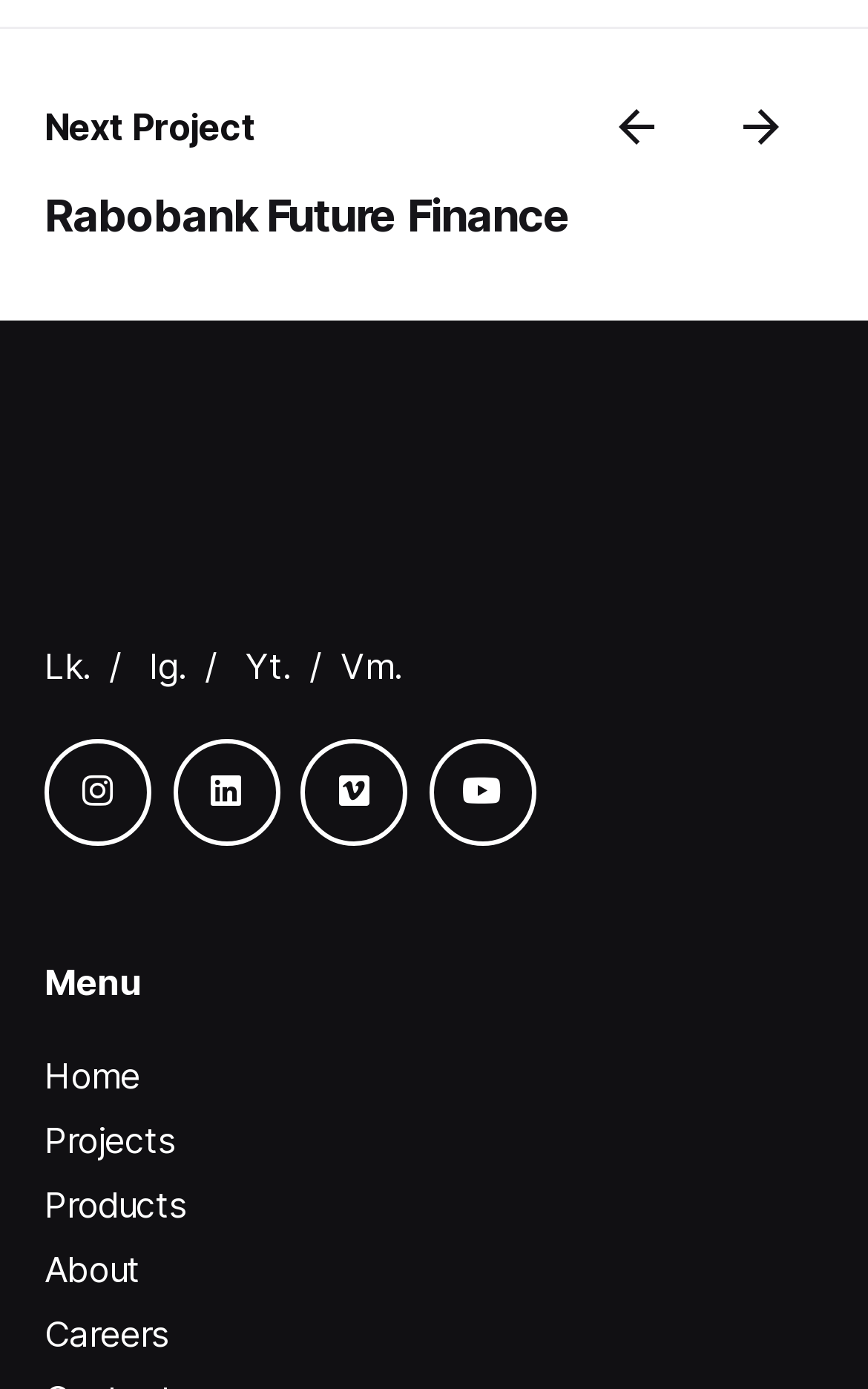Identify the bounding box coordinates of the clickable region required to complete the instruction: "Click on the 'Projects' link". The coordinates should be given as four float numbers within the range of 0 and 1, i.e., [left, top, right, bottom].

[0.051, 0.805, 0.203, 0.836]